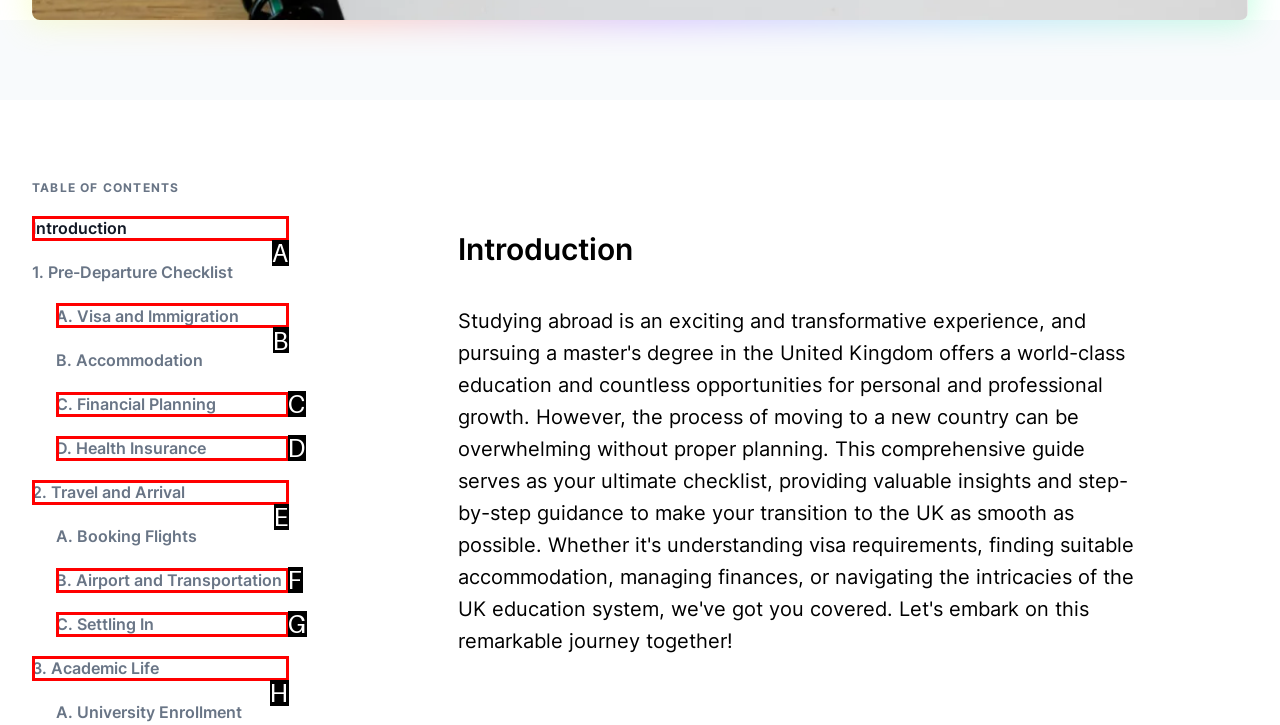Select the appropriate HTML element that needs to be clicked to finish the task: go to A. Visa and Immigration
Reply with the letter of the chosen option.

B